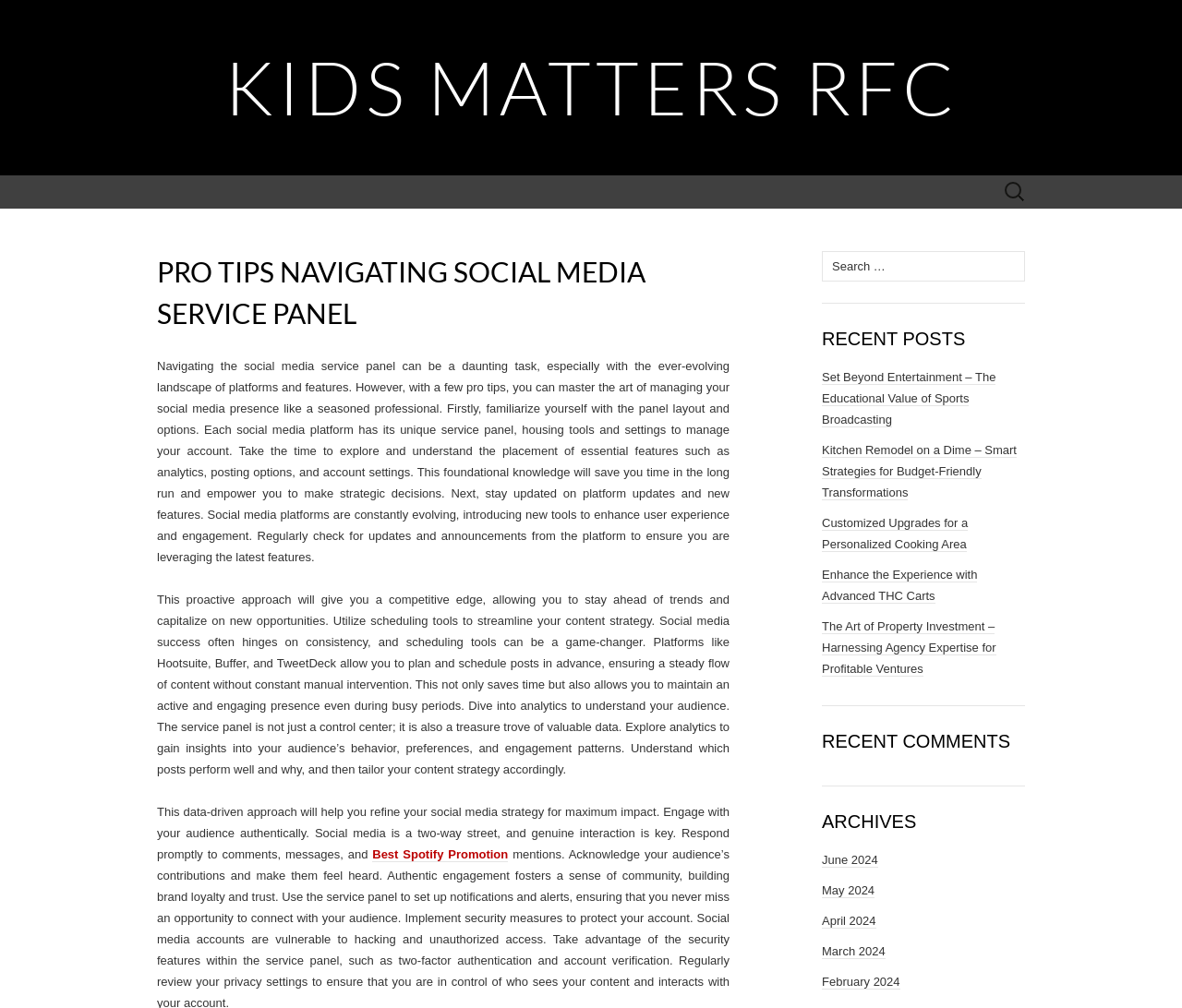What is the first step to master social media service panel?
Kindly give a detailed and elaborate answer to the question.

According to the webpage, the first step to master social media service panel is to familiarize yourself with the panel layout and options. This is mentioned in the paragraph that starts with 'Navigating the social media service panel can be a daunting task...'.